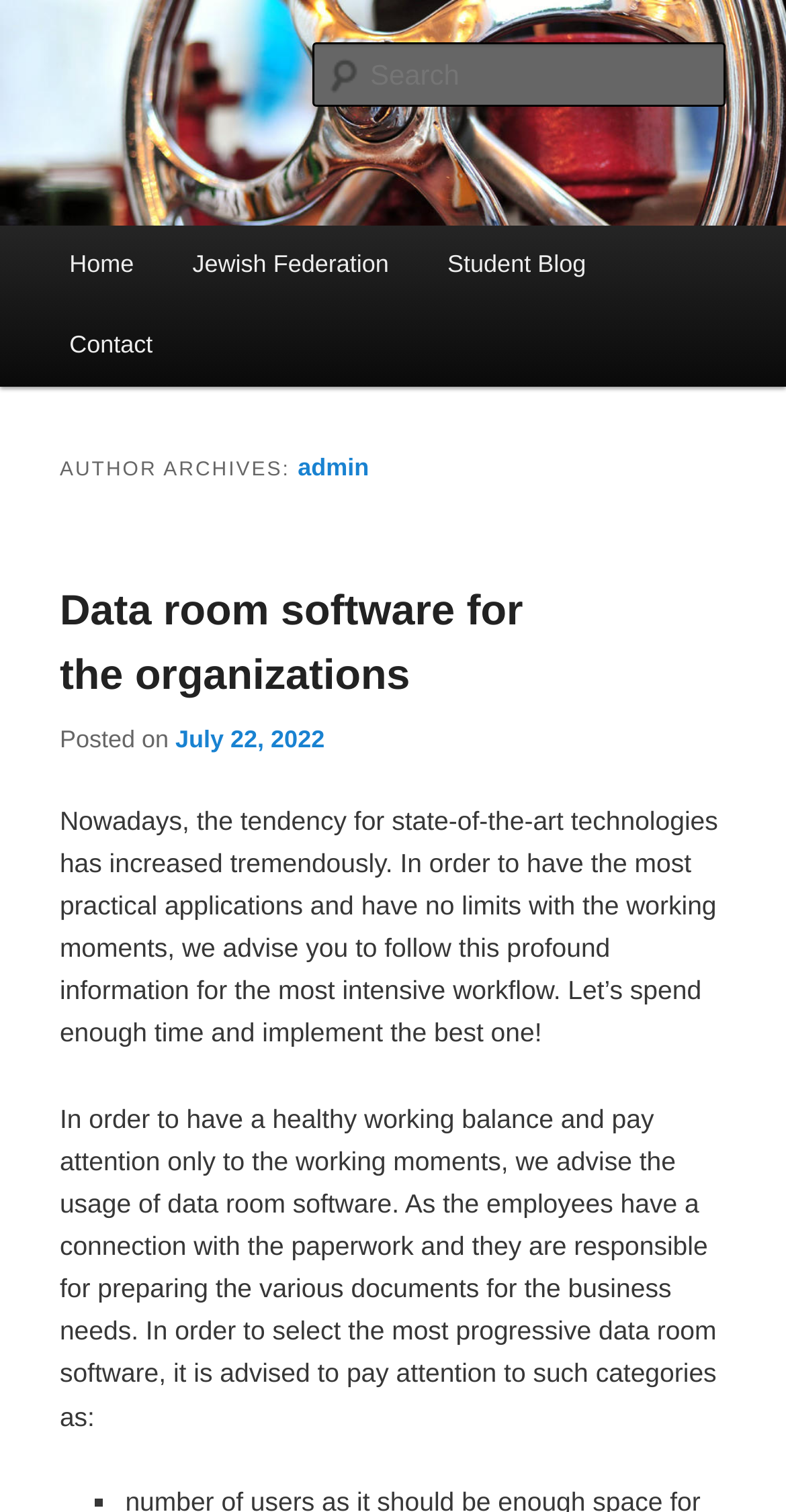Given the content of the image, can you provide a detailed answer to the question?
How many main menu items are there?

The main menu items can be found under the heading 'Main menu'. There are four links: 'Home', 'Jewish Federation', 'Student Blog', and 'Contact'.